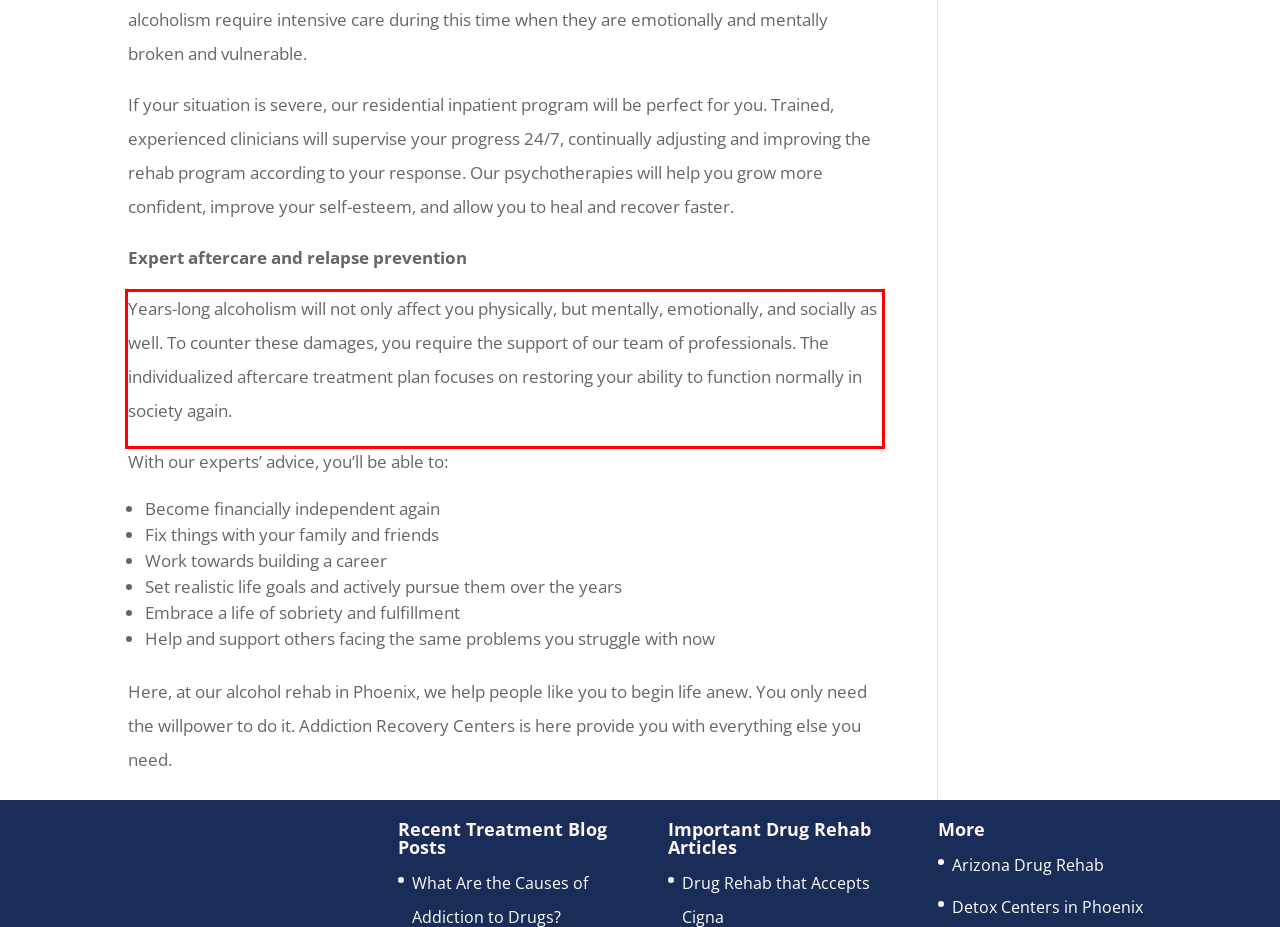Using the provided screenshot of a webpage, recognize the text inside the red rectangle bounding box by performing OCR.

Years-long alcoholism will not only affect you physically, but mentally, emotionally, and socially as well. To counter these damages, you require the support of our team of professionals. The individualized aftercare treatment plan focuses on restoring your ability to function normally in society again.